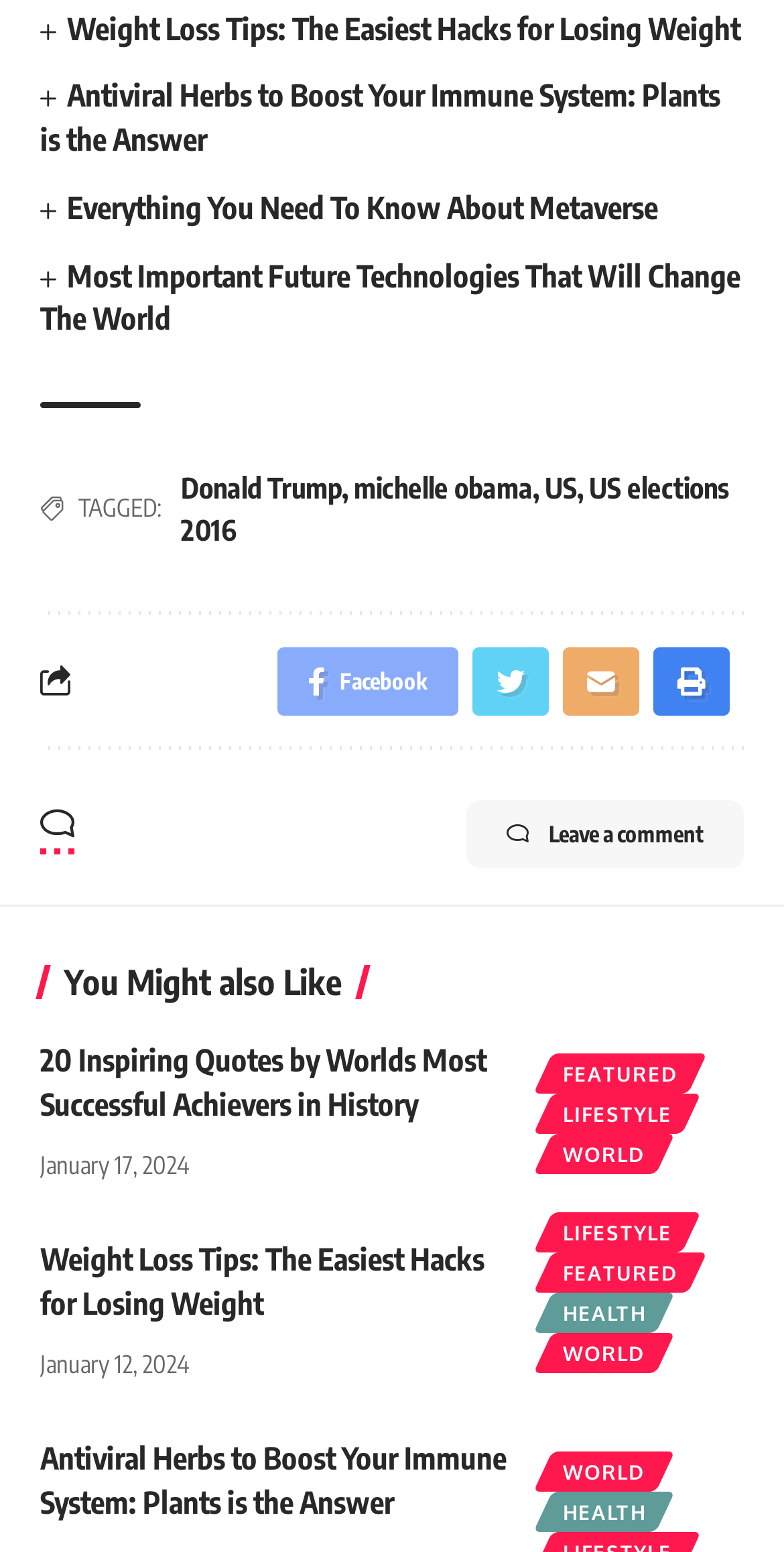Find the bounding box coordinates for the element that must be clicked to complete the instruction: "Leave a comment". The coordinates should be four float numbers between 0 and 1, indicated as [left, top, right, bottom].

[0.595, 0.516, 0.949, 0.56]